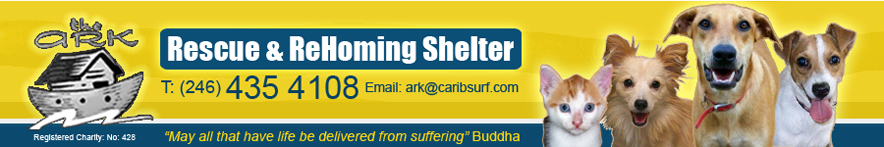Respond with a single word or short phrase to the following question: 
Who is quoted in the banner?

Buddha